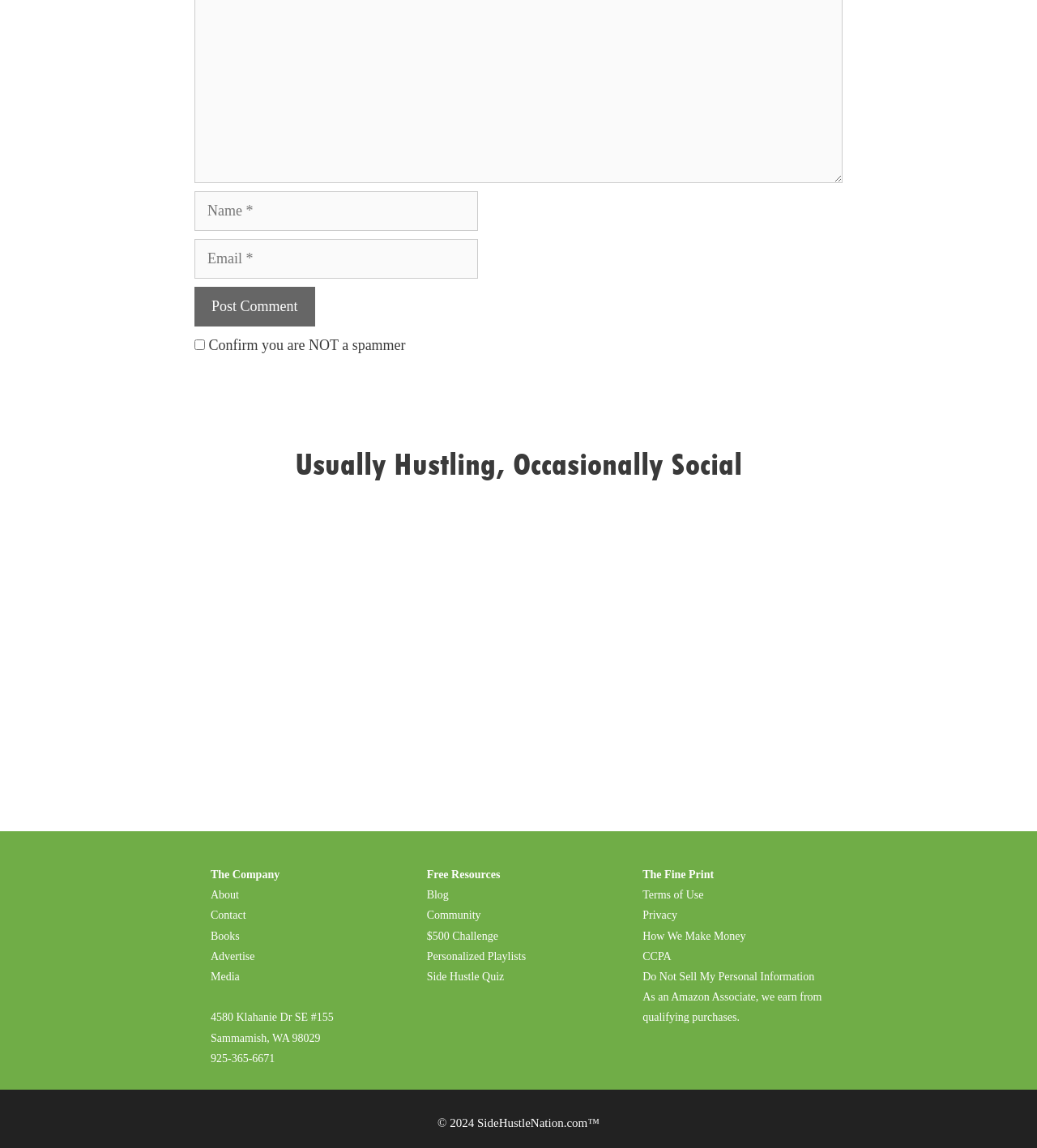What is the company's address?
Analyze the image and deliver a detailed answer to the question.

I found the company's address by looking at the static text elements at the bottom of the webpage, which provides the address as 4580 Klahanie Dr SE #155, Sammamish, WA 98029.